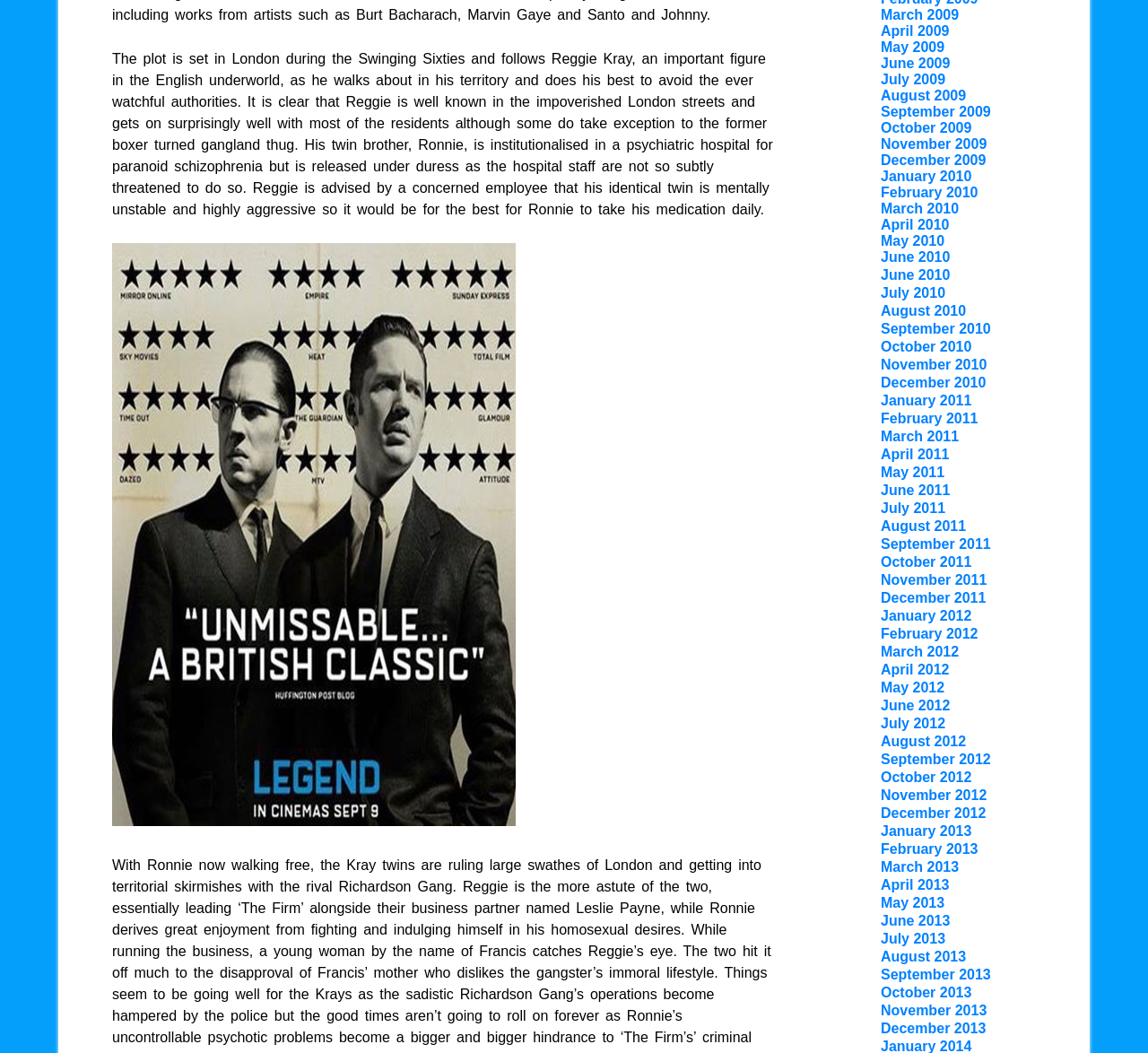Given the description of a UI element: "October 2010", identify the bounding box coordinates of the matching element in the webpage screenshot.

[0.767, 0.322, 0.846, 0.336]